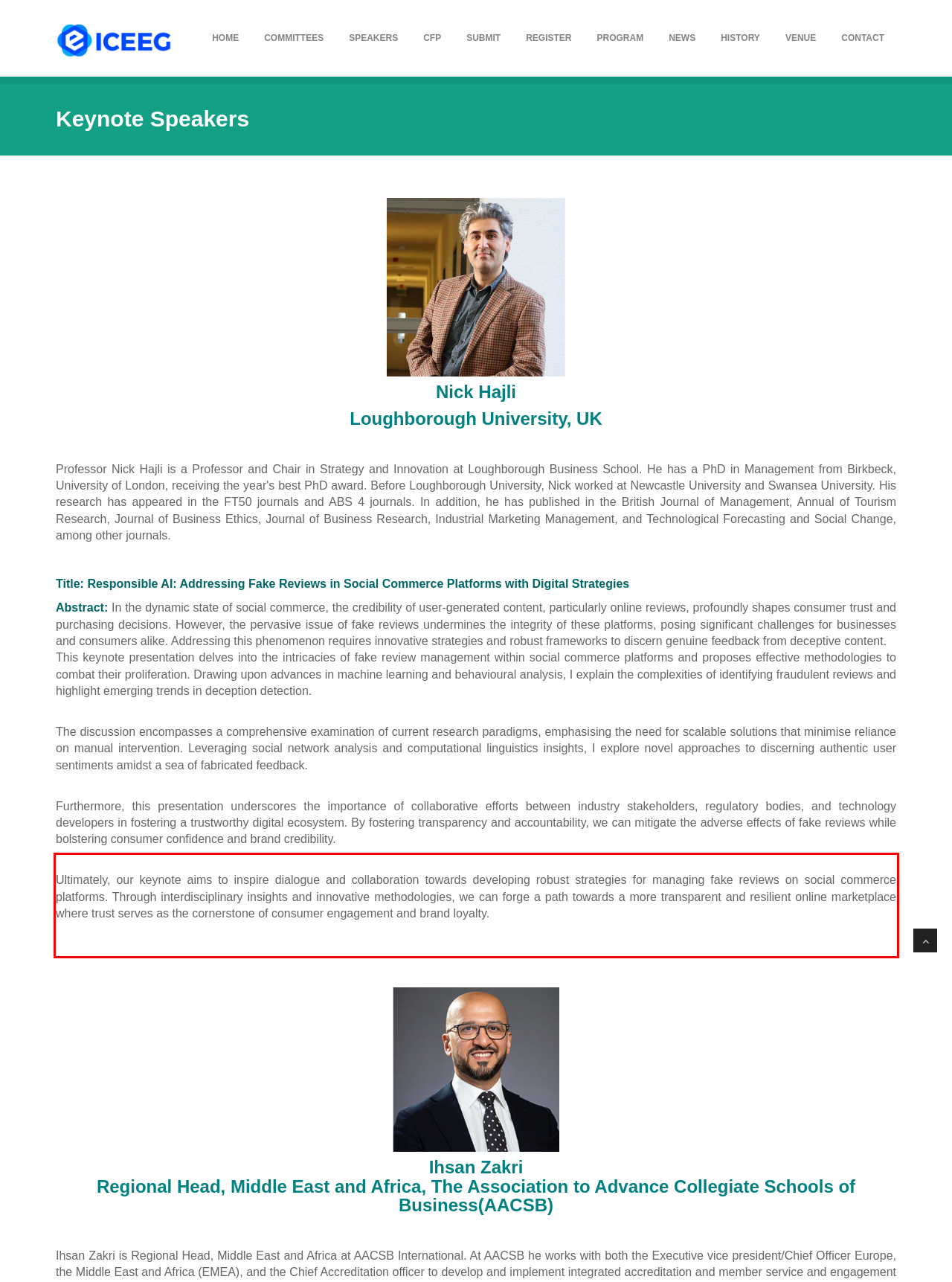There is a screenshot of a webpage with a red bounding box around a UI element. Please use OCR to extract the text within the red bounding box.

Ultimately, our keynote aims to inspire dialogue and collaboration towards developing robust strategies for managing fake reviews on social commerce platforms. Through interdisciplinary insights and innovative methodologies, we can forge a path towards a more transparent and resilient online marketplace where trust serves as the cornerstone of consumer engagement and brand loyalty.